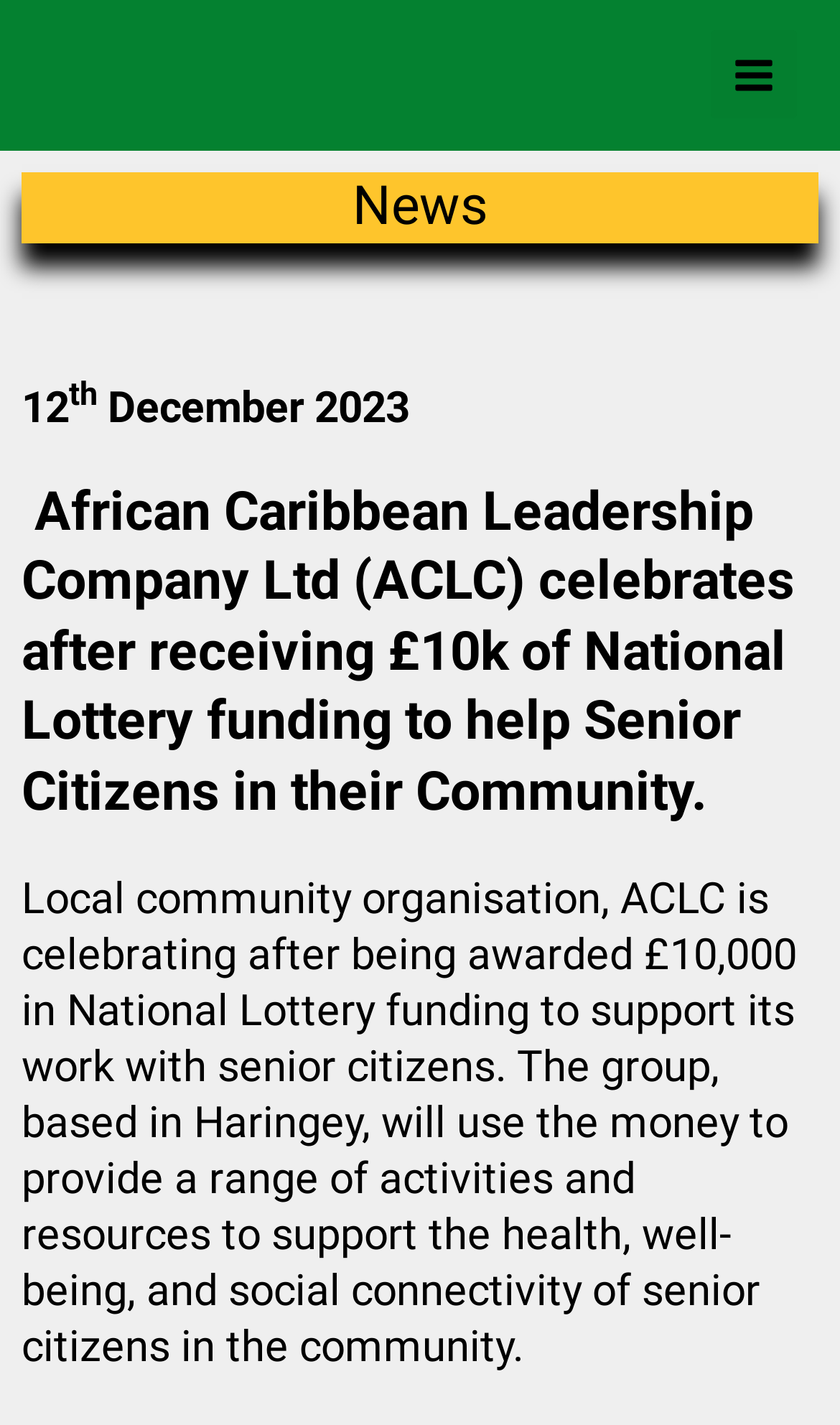Provide your answer to the question using just one word or phrase: What is the name of the organization?

African Caribbean Leadership Company Ltd